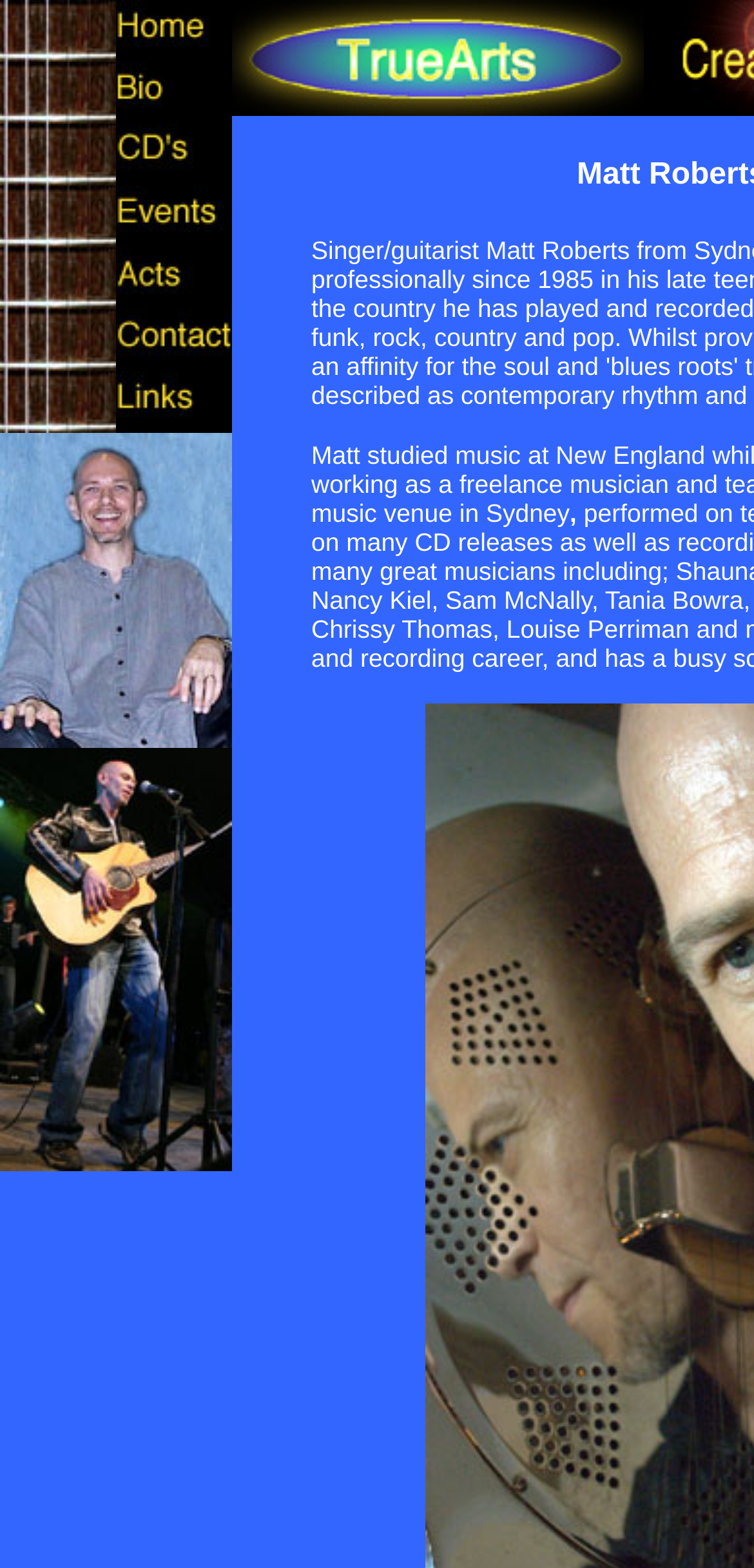What is the purpose of the images on the right side?
Based on the image, answer the question with as much detail as possible.

The images on the right side of the webpage, with bounding box coordinates [0.154, 0.0, 0.308, 0.276] and [0.0, 0.276, 0.308, 0.477], are likely decorative or background images, as they do not seem to be part of the main content or navigation.